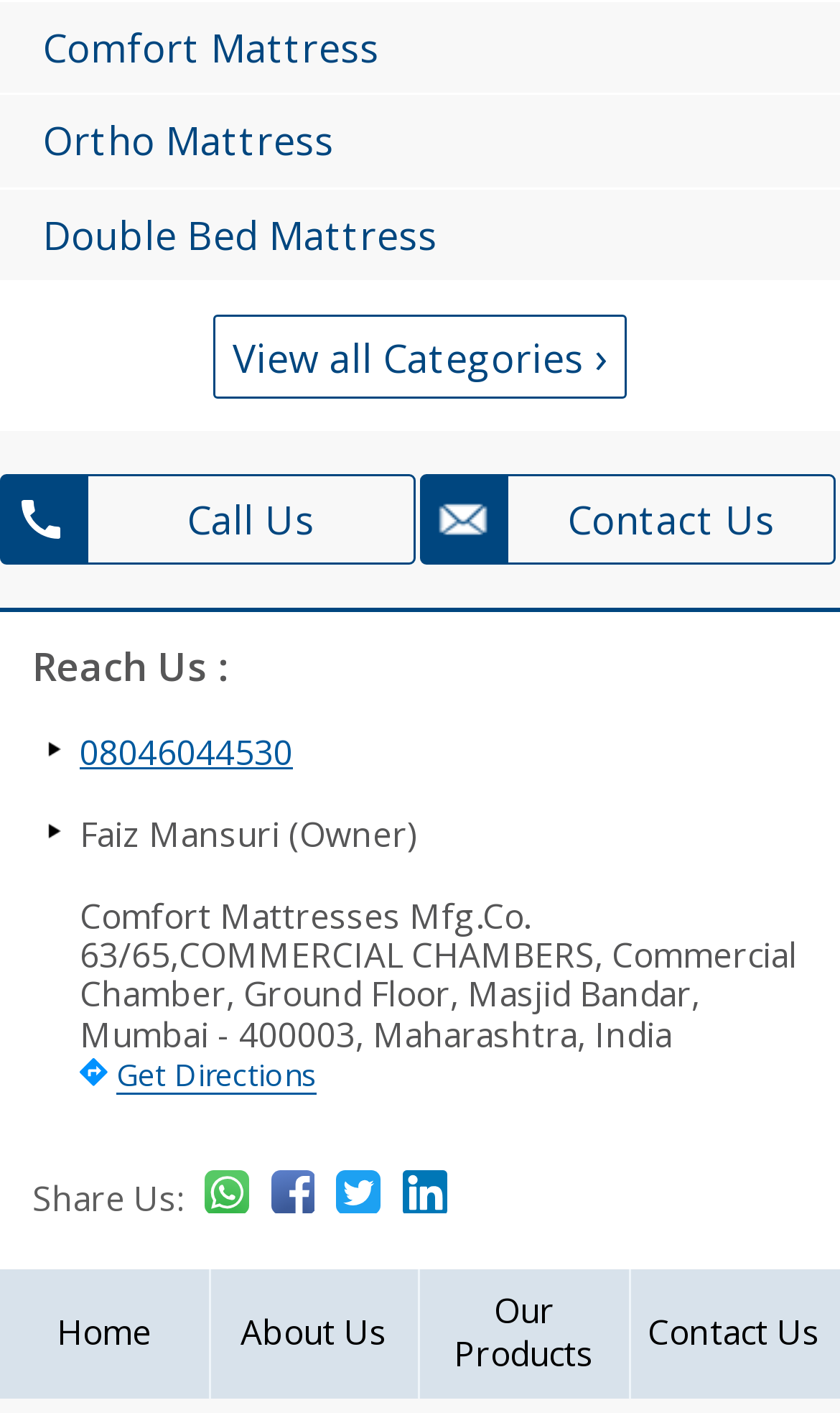Find the bounding box coordinates for the HTML element described in this sentence: "Home". Provide the coordinates as four float numbers between 0 and 1, in the format [left, top, right, bottom].

[0.0, 0.914, 0.247, 0.975]